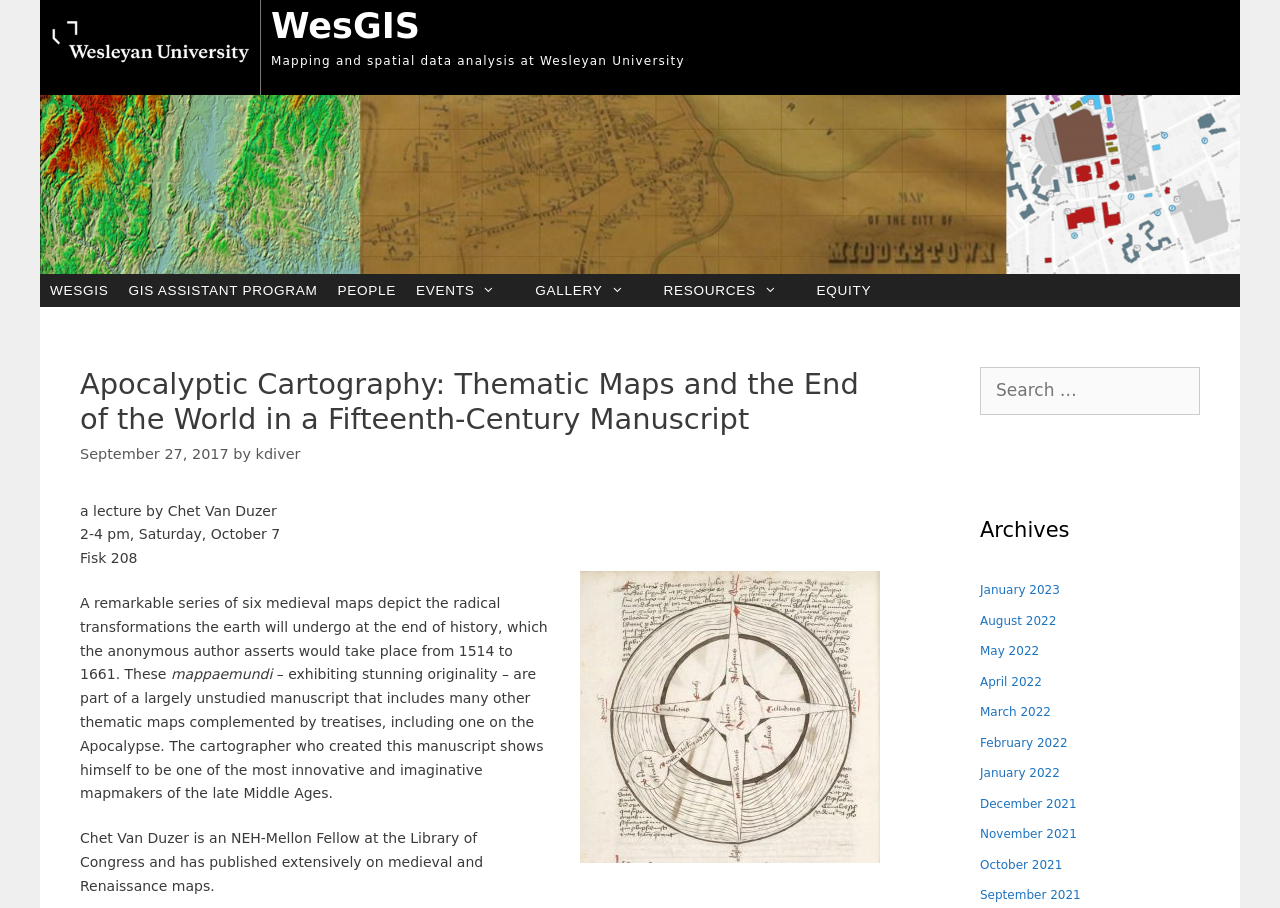Please specify the bounding box coordinates of the clickable section necessary to execute the following command: "Check the archives for January 2023".

[0.766, 0.643, 0.828, 0.669]